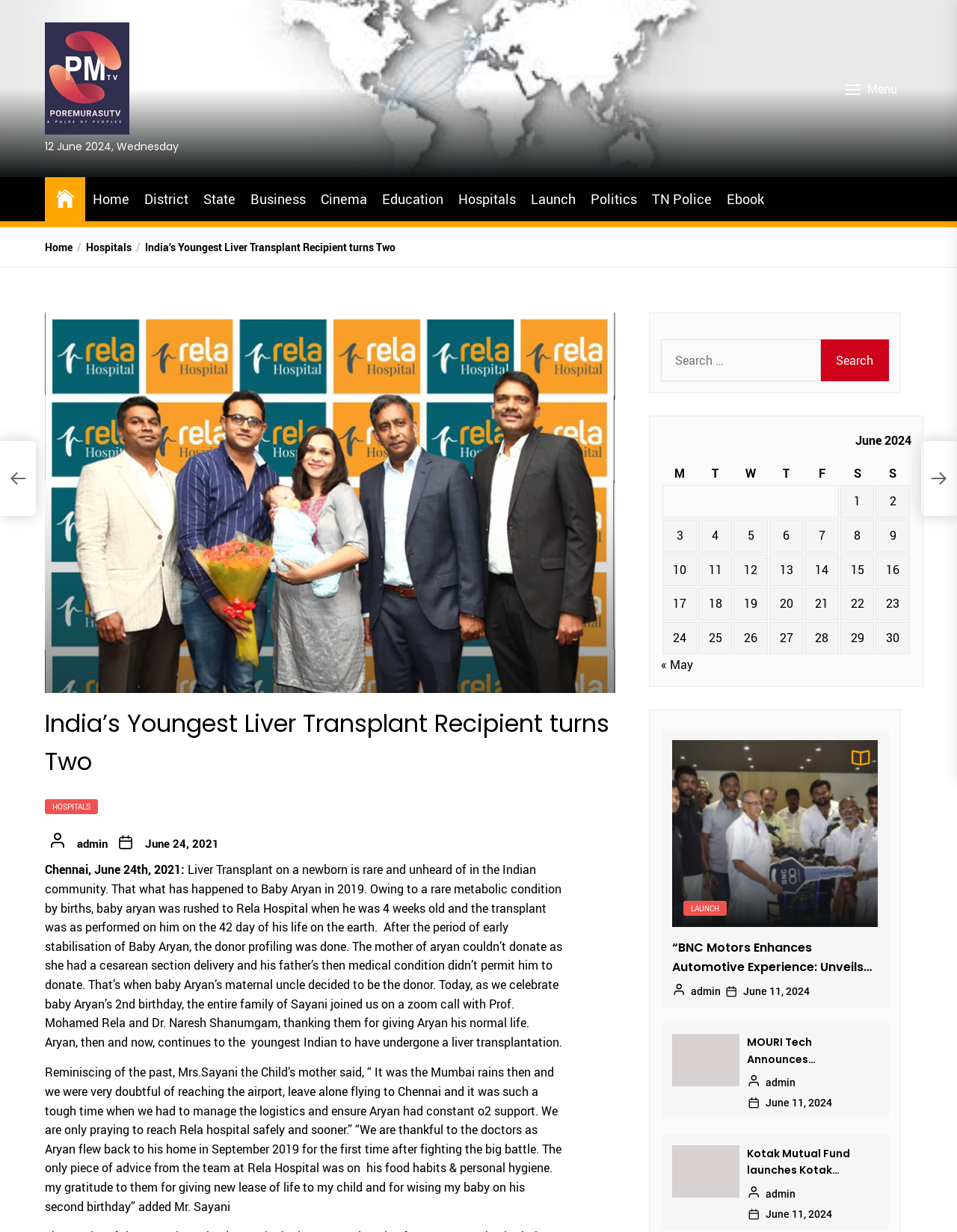Determine the bounding box coordinates of the clickable area required to perform the following instruction: "Read the article about 'India’s Youngest Liver Transplant Recipient turns Two'". The coordinates should be represented as four float numbers between 0 and 1: [left, top, right, bottom].

[0.047, 0.572, 0.643, 0.634]